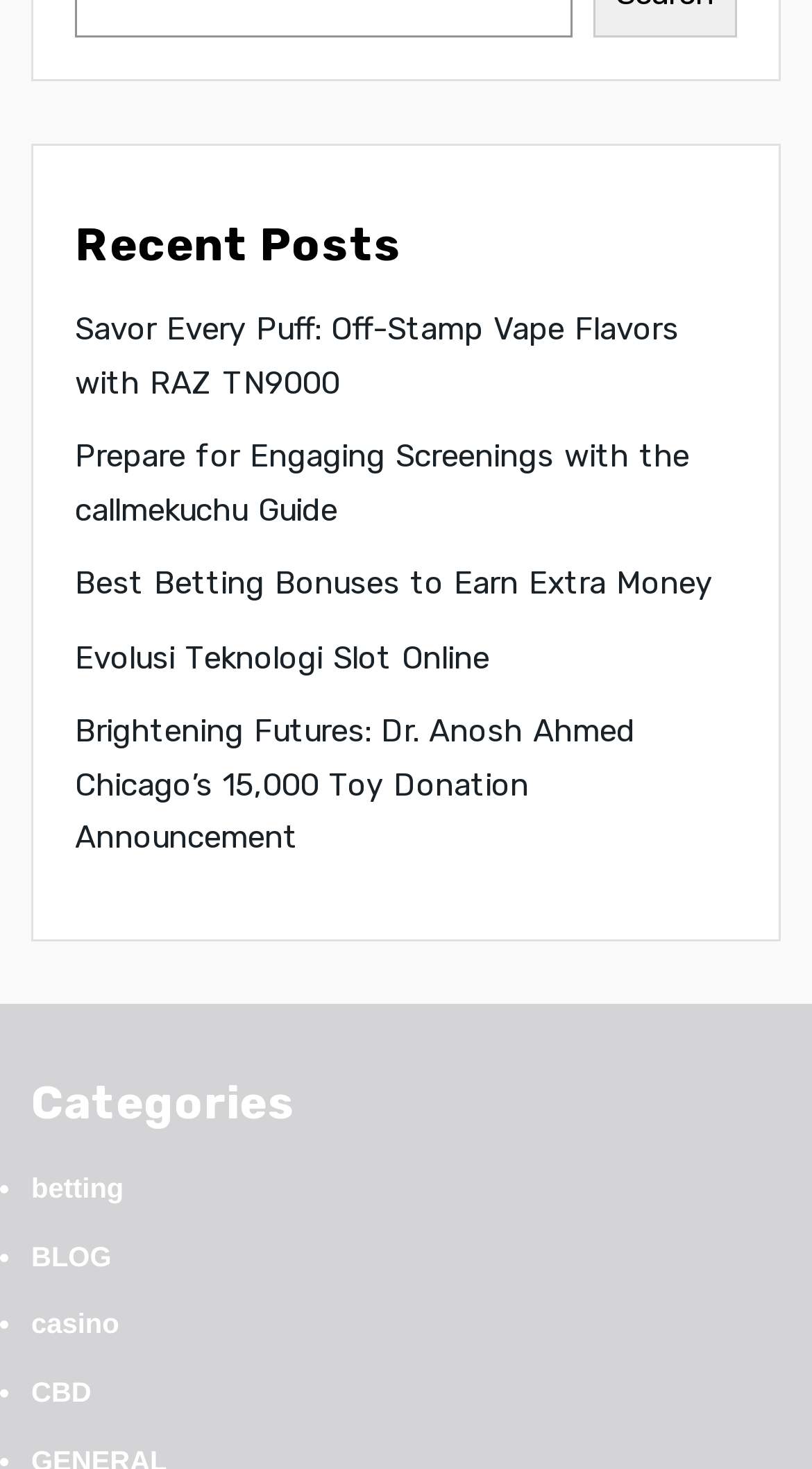Use the information in the screenshot to answer the question comprehensively: What is the last category listed?

I looked at the last link under the 'Categories' heading and found that its text is 'CBD'.